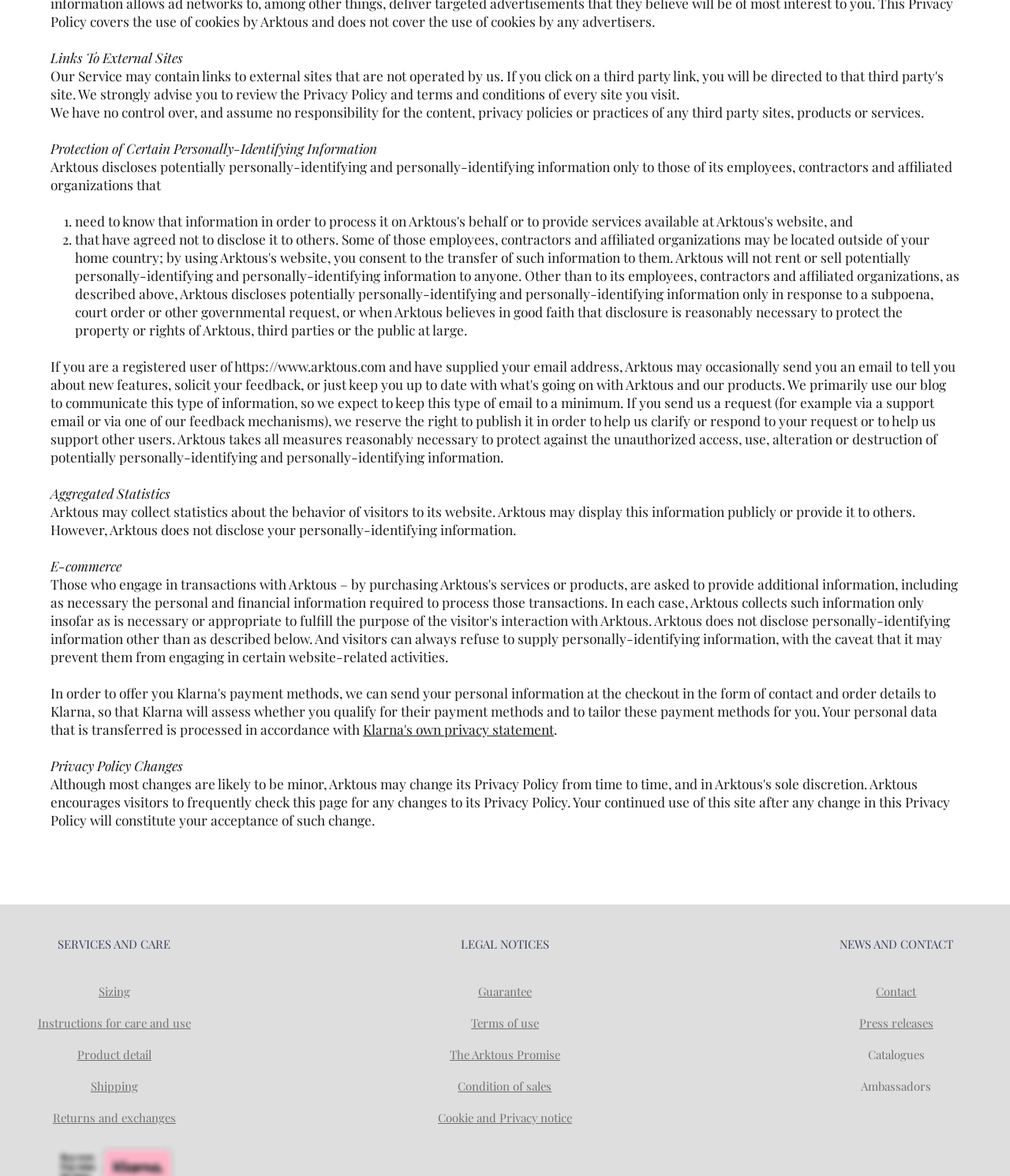Please analyze the image and provide a thorough answer to the question:
What is the relationship between Arktous and Klarna?

Based on the webpage, Klarna is a payment provider used by Arktous, as mentioned in the section 'E-commerce'. The link to 'Klarna's own privacy statement' suggests that Klarna has its own privacy policy, which may be relevant to Arktous customers who use Klarna's payment services.